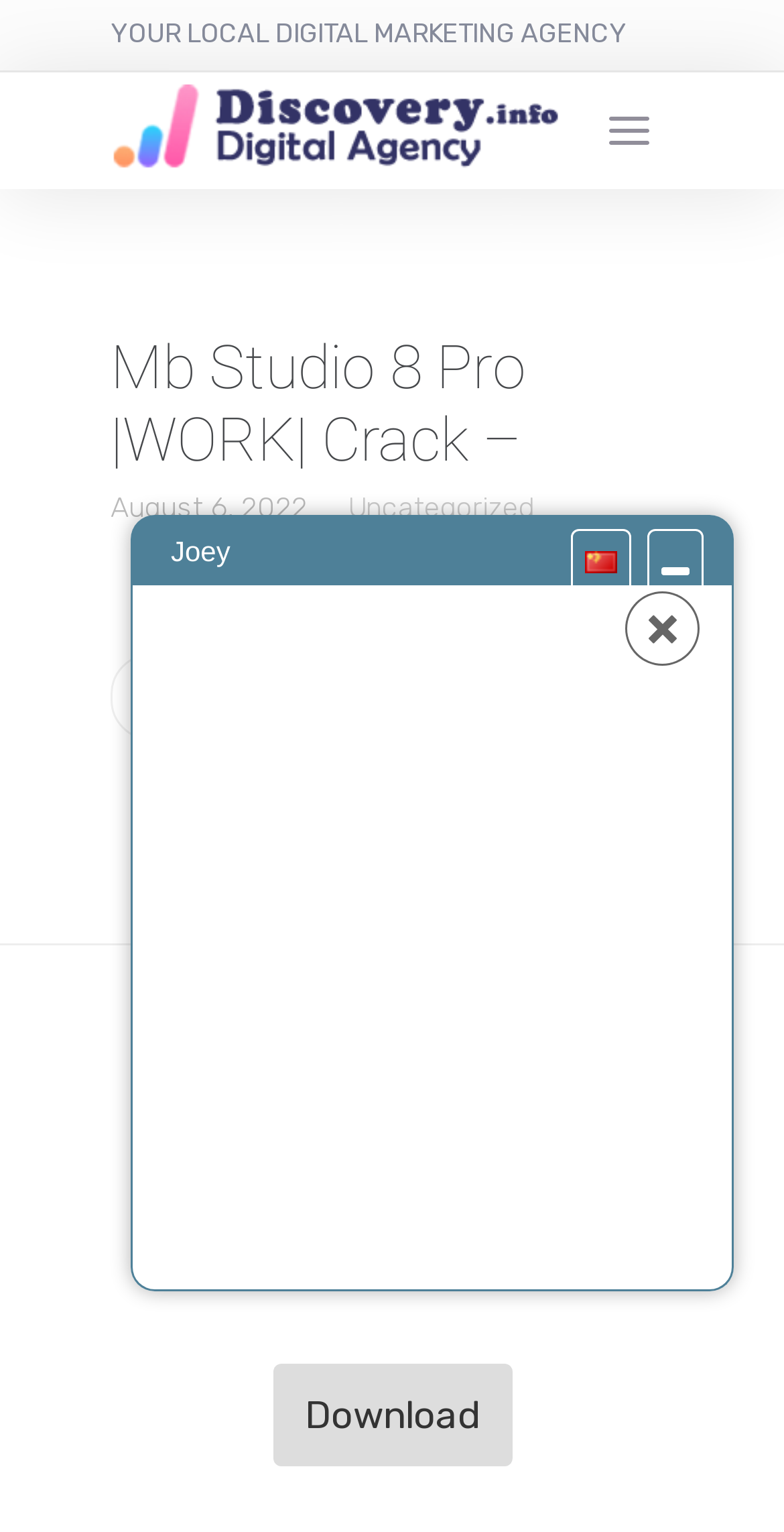Identify the main heading of the webpage and provide its text content.

Mb Studio 8 Pro |WORK| Crack –